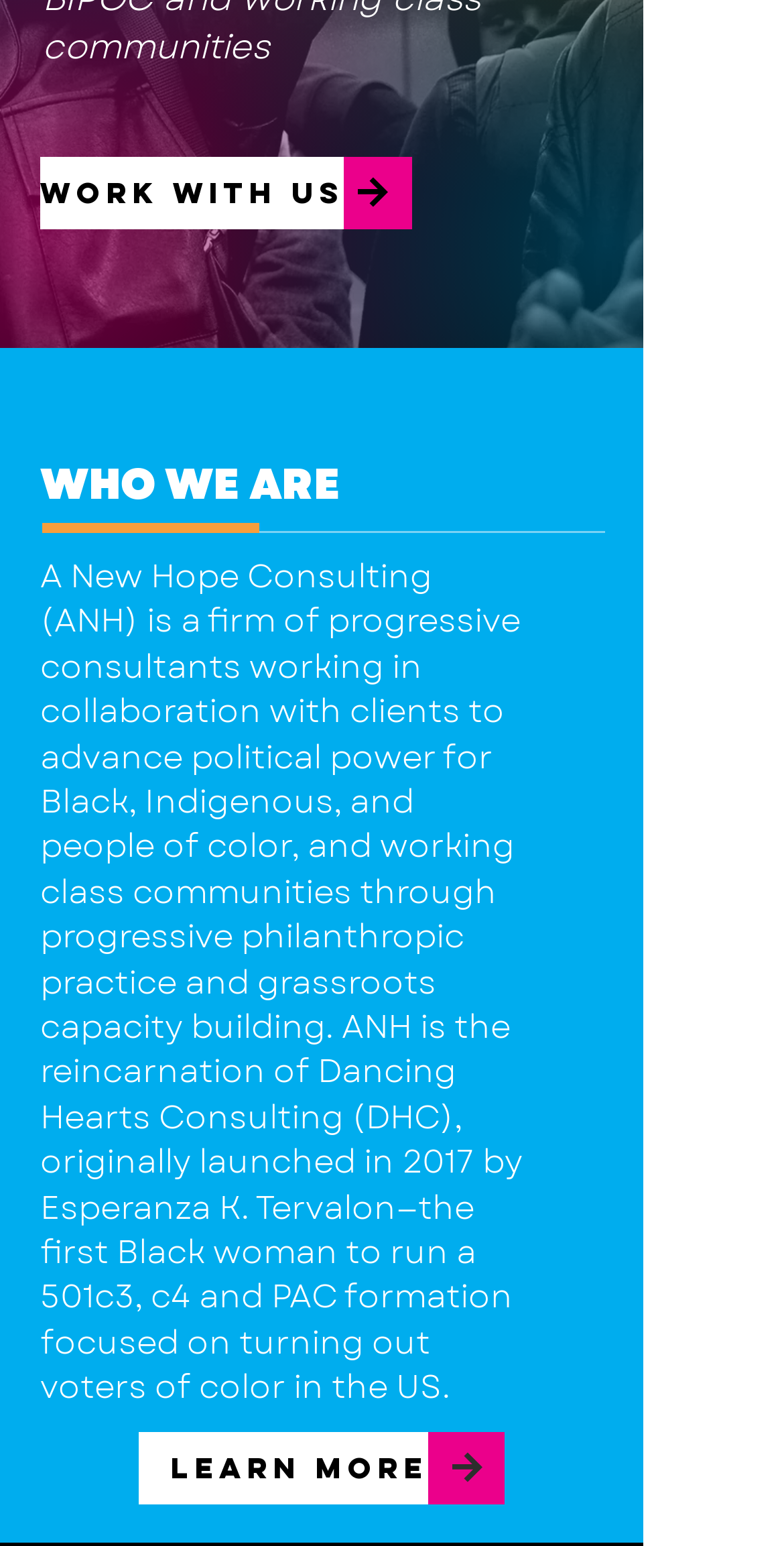Locate the bounding box coordinates of the UI element described by: "WORK WITH US". Provide the coordinates as four float numbers between 0 and 1, formatted as [left, top, right, bottom].

[0.051, 0.101, 0.421, 0.148]